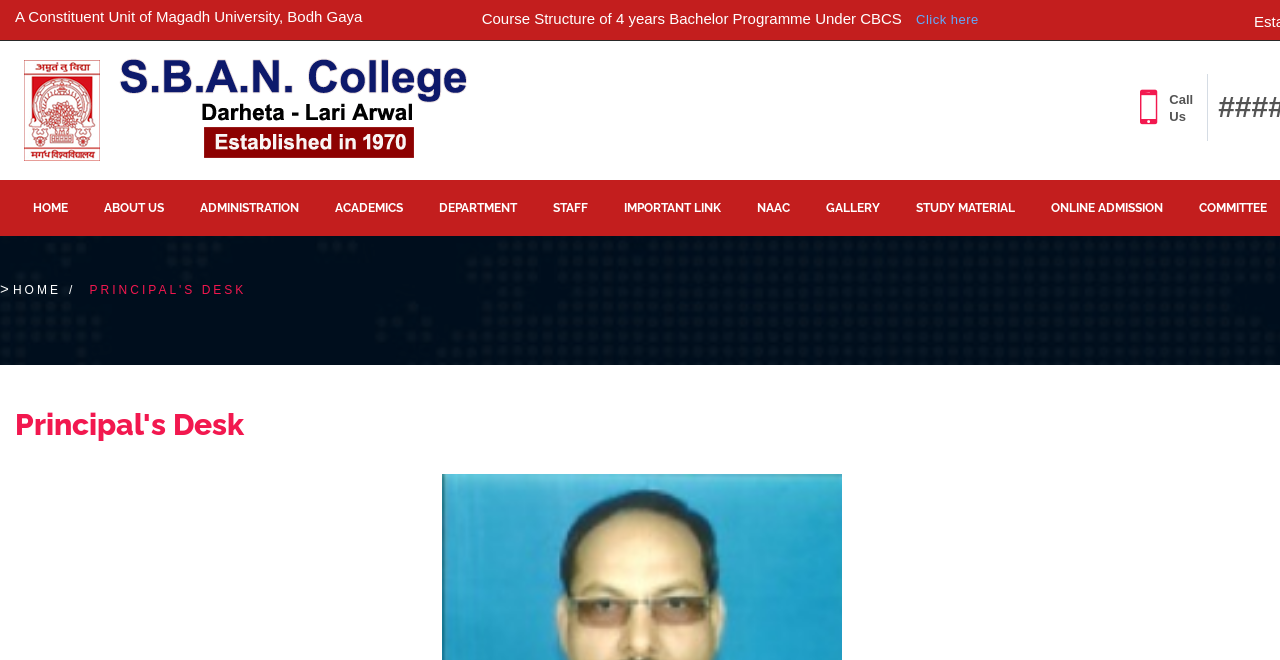Please provide the bounding box coordinates for the UI element as described: "Administration". The coordinates must be four floats between 0 and 1, represented as [left, top, right, bottom].

[0.142, 0.273, 0.248, 0.358]